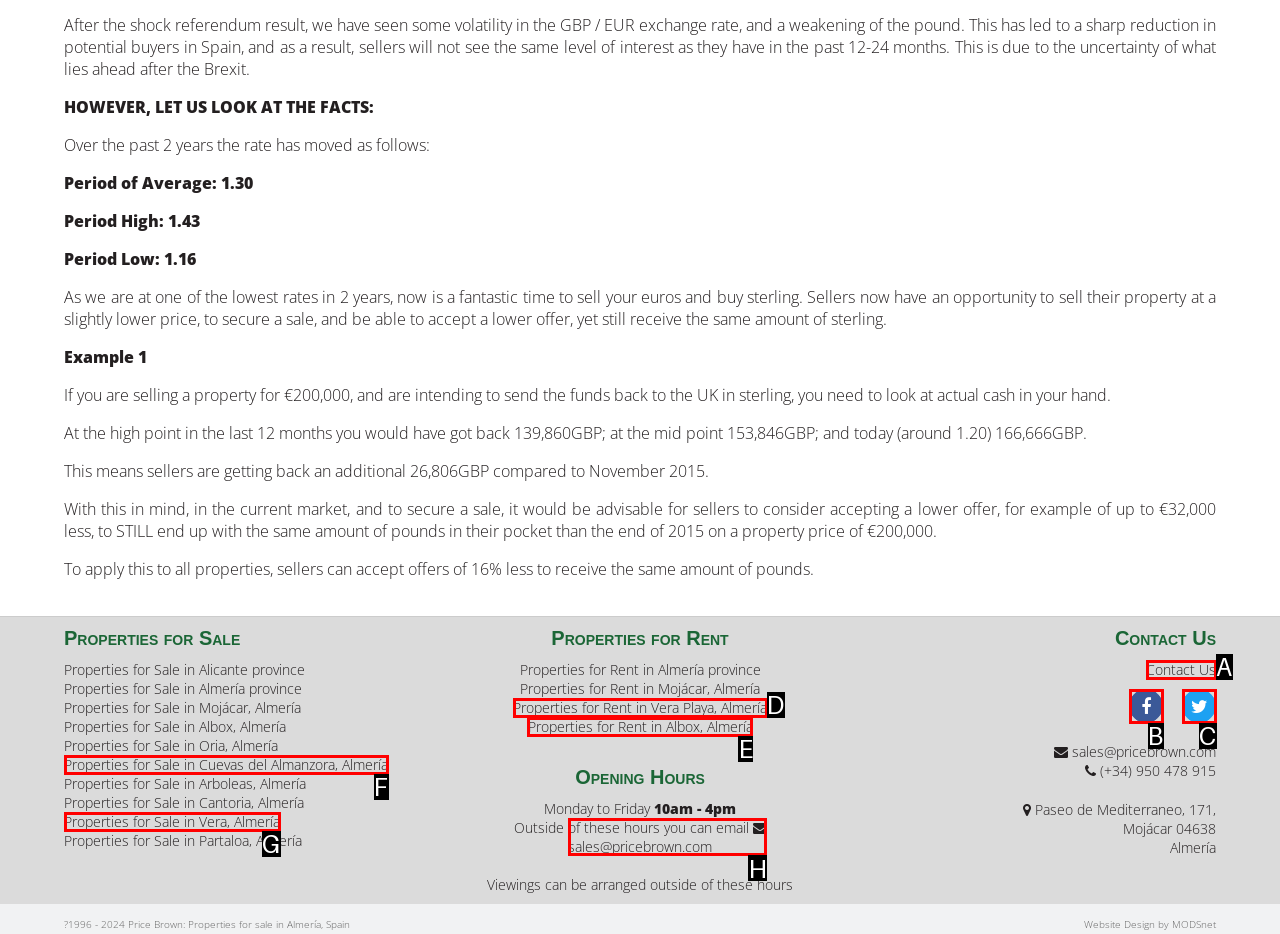From the available options, which lettered element should I click to complete this task: Email sales@pricebrown.com?

H